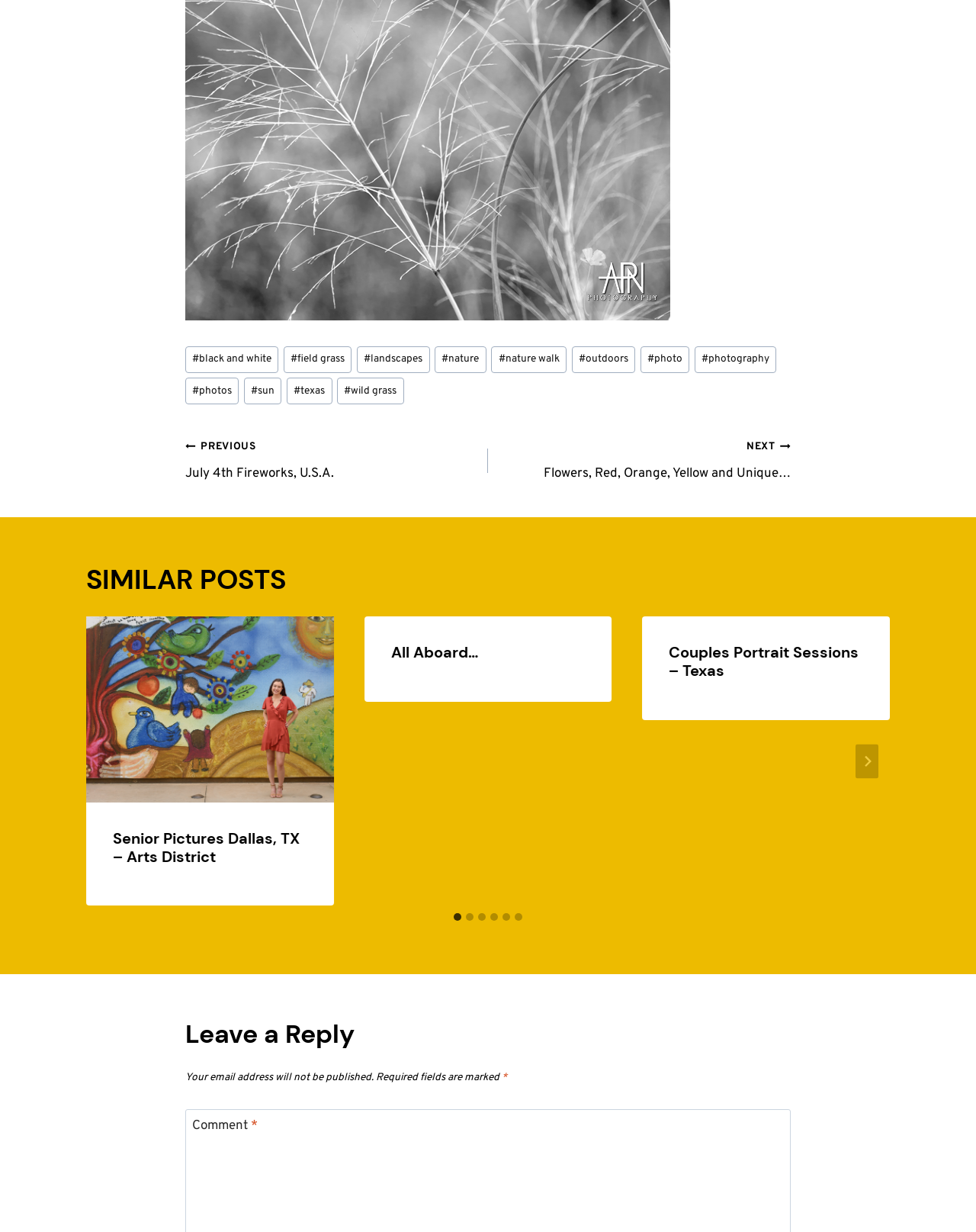Please predict the bounding box coordinates of the element's region where a click is necessary to complete the following instruction: "Click on the 'Go to last slide' button". The coordinates should be represented by four float numbers between 0 and 1, i.e., [left, top, right, bottom].

[0.1, 0.604, 0.123, 0.632]